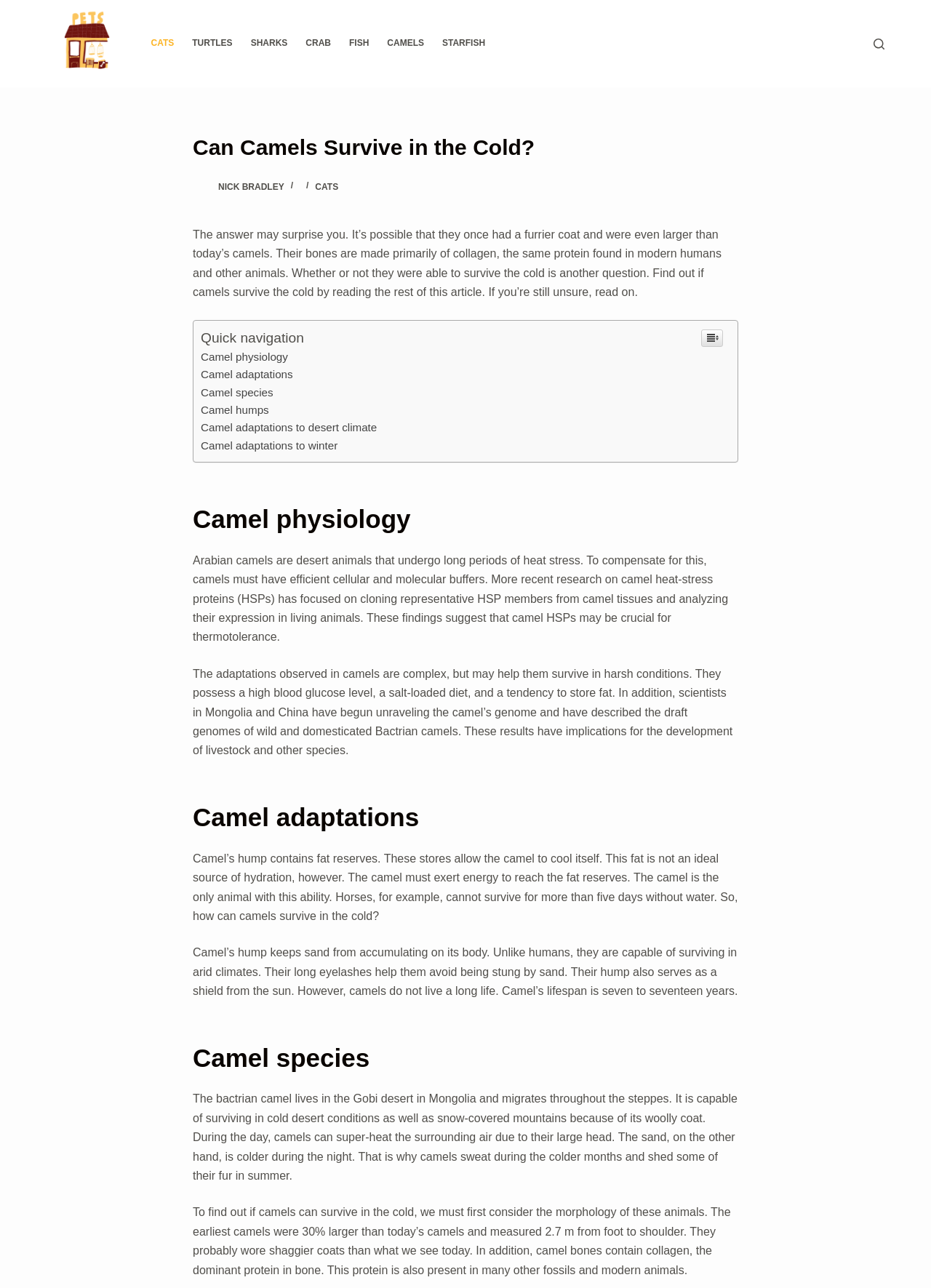Locate the bounding box of the user interface element based on this description: "Camel adaptations to desert climate".

[0.216, 0.327, 0.405, 0.337]